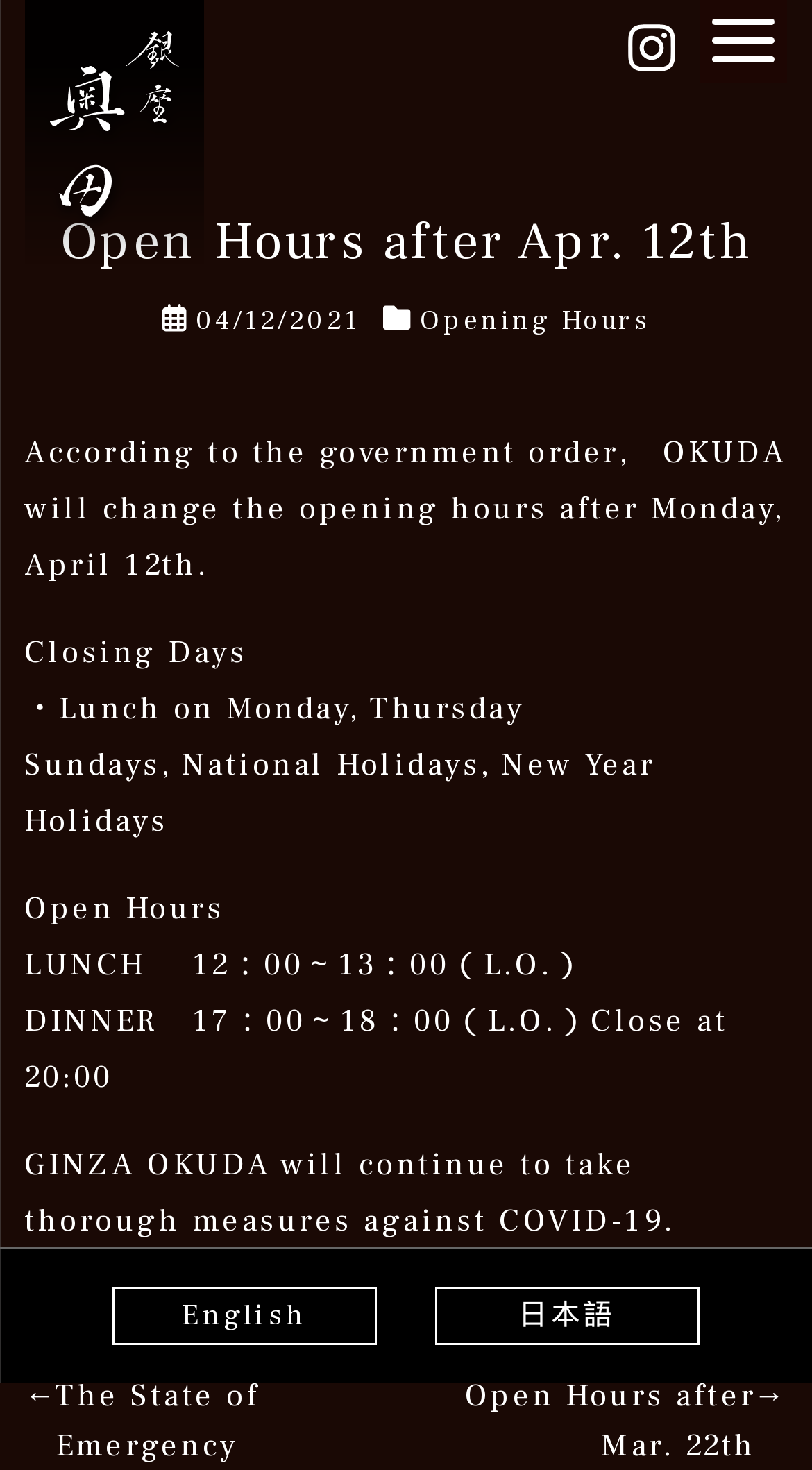Locate the bounding box coordinates of the clickable region necessary to complete the following instruction: "Switch to English". Provide the coordinates in the format of four float numbers between 0 and 1, i.e., [left, top, right, bottom].

[0.139, 0.875, 0.464, 0.916]